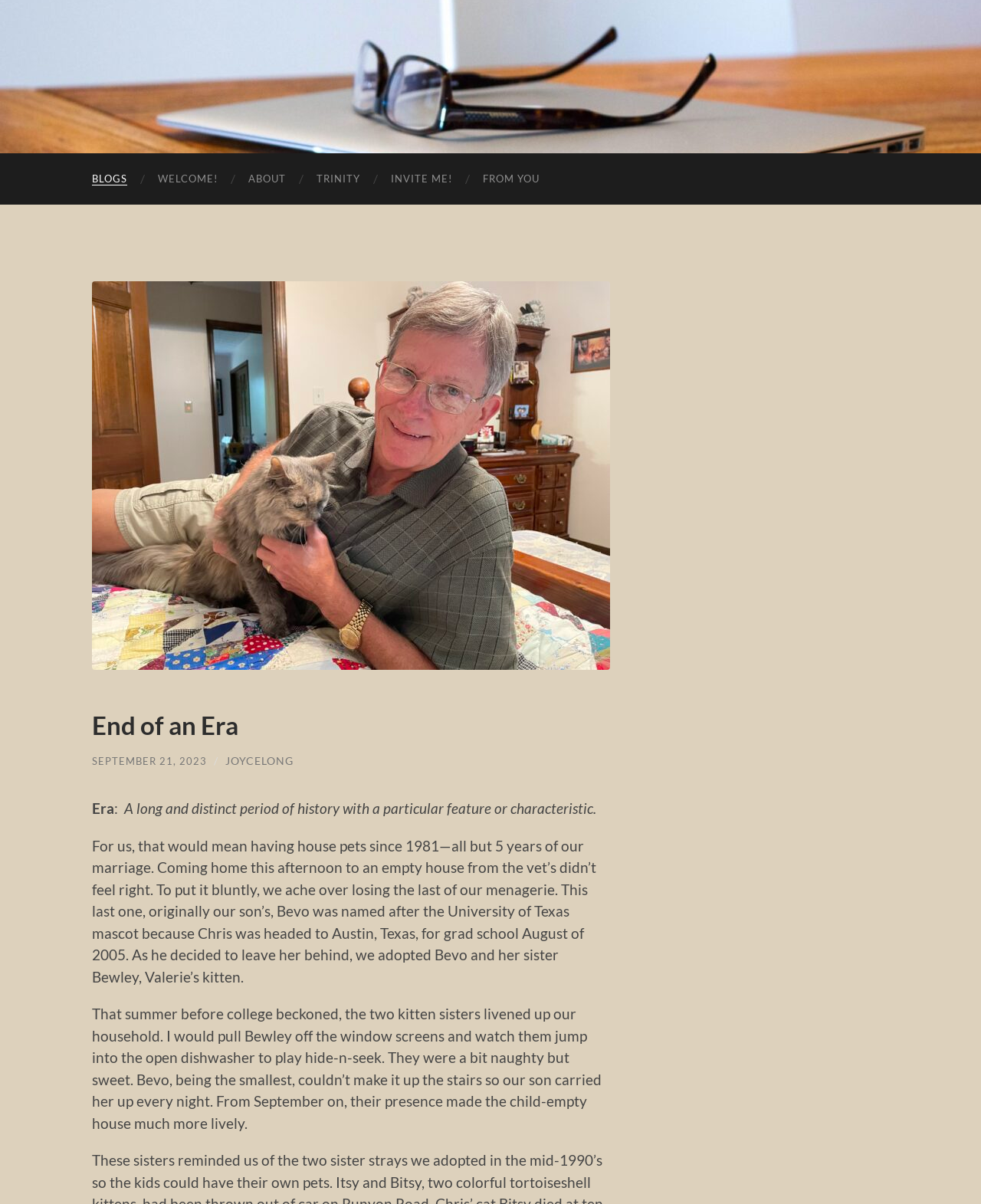Give a complete and precise description of the webpage's appearance.

This webpage appears to be a personal blog, with a focus on sharing stories and experiences. At the top, there are six navigation links: "BLOGS", "WELCOME!", "ABOUT", "TRINITY", "INVITE ME!", and "FROM YOU", which are evenly spaced and horizontally aligned.

Below the navigation links, there is a prominent figure, likely an image, that takes up a significant portion of the page. Above the figure, there is a heading that reads "End of an Era", which is followed by a link with the same text. To the right of the heading, there is a link with the date "SEPTEMBER 21, 2023", and a slash symbol.

The main content of the page is a blog post, which is divided into several paragraphs. The post begins with a definition of the term "Era", followed by a personal anecdote about the author's experience of losing their last pet, Bevo. The text is written in a conversational tone, with vivid descriptions of the author's memories with their pets. The post is quite lengthy, with multiple paragraphs that continue to share stories and reflections about the author's life with their pets.

Throughout the page, there are no other images or UI elements besides the navigation links, the figure, and the text. The overall layout is simple, with a focus on presenting the blog post in a clear and readable format.